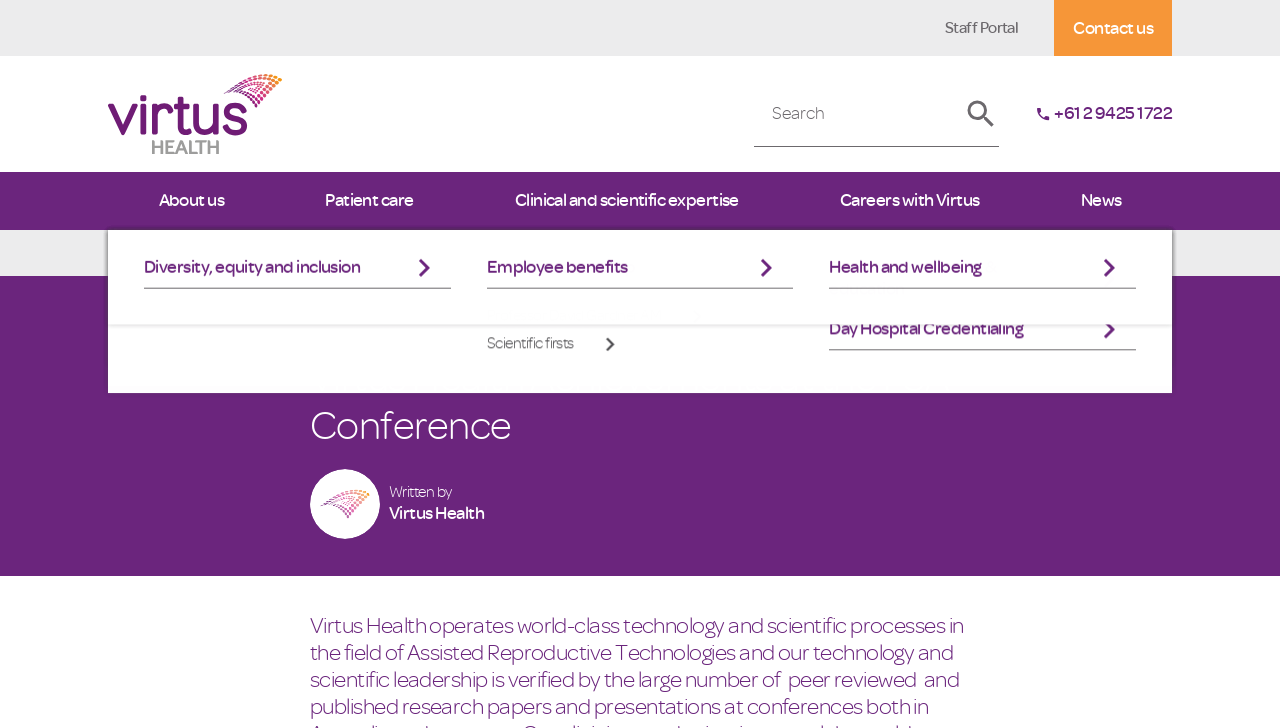Predict the bounding box coordinates for the UI element described as: "aria-label="Search" name="text" placeholder="Search"". The coordinates should be four float numbers between 0 and 1, presented as [left, top, right, bottom].

[0.589, 0.111, 0.781, 0.202]